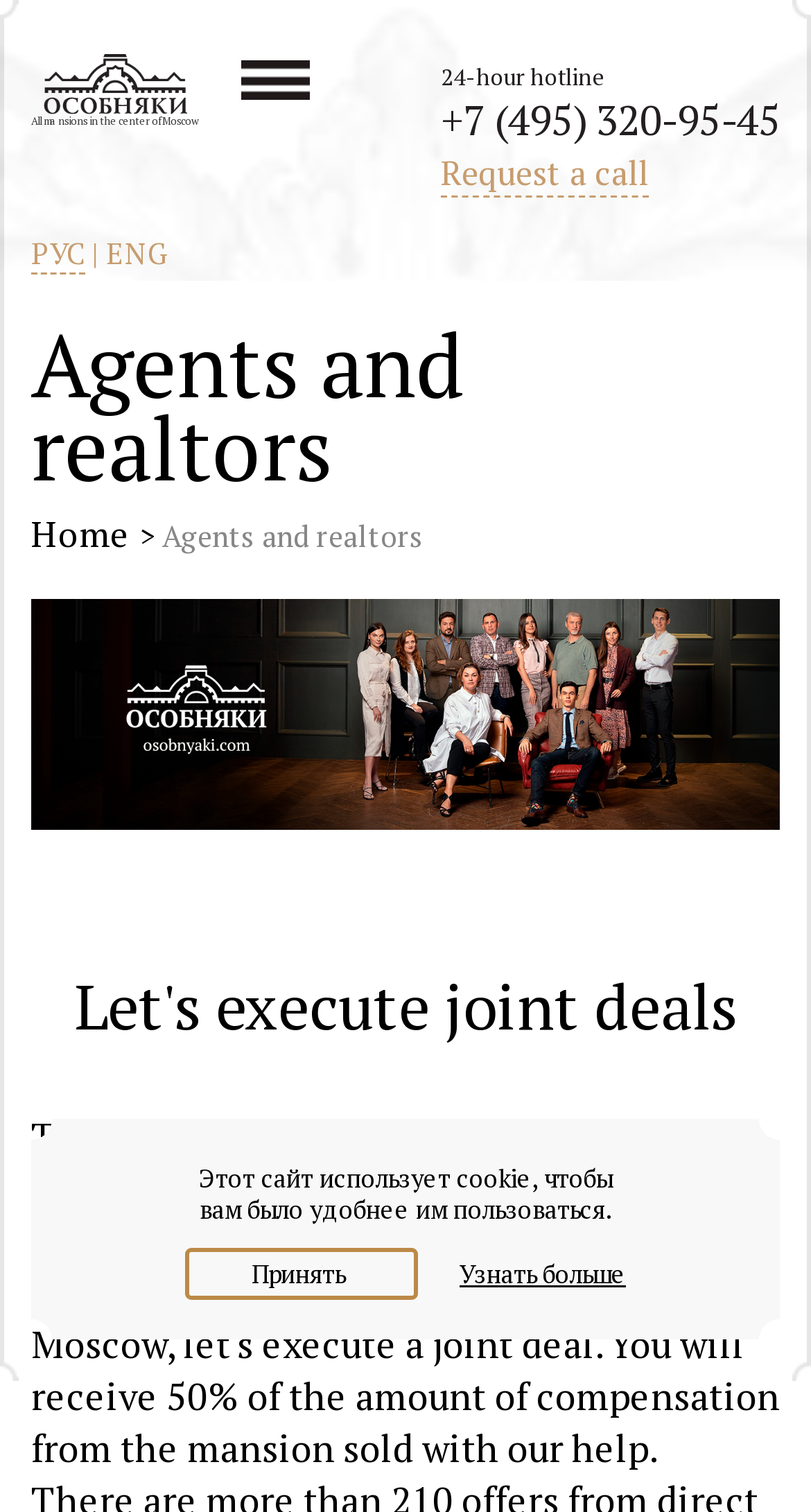Provide a brief response to the question below using one word or phrase:
Is there a call request feature on the website?

Yes